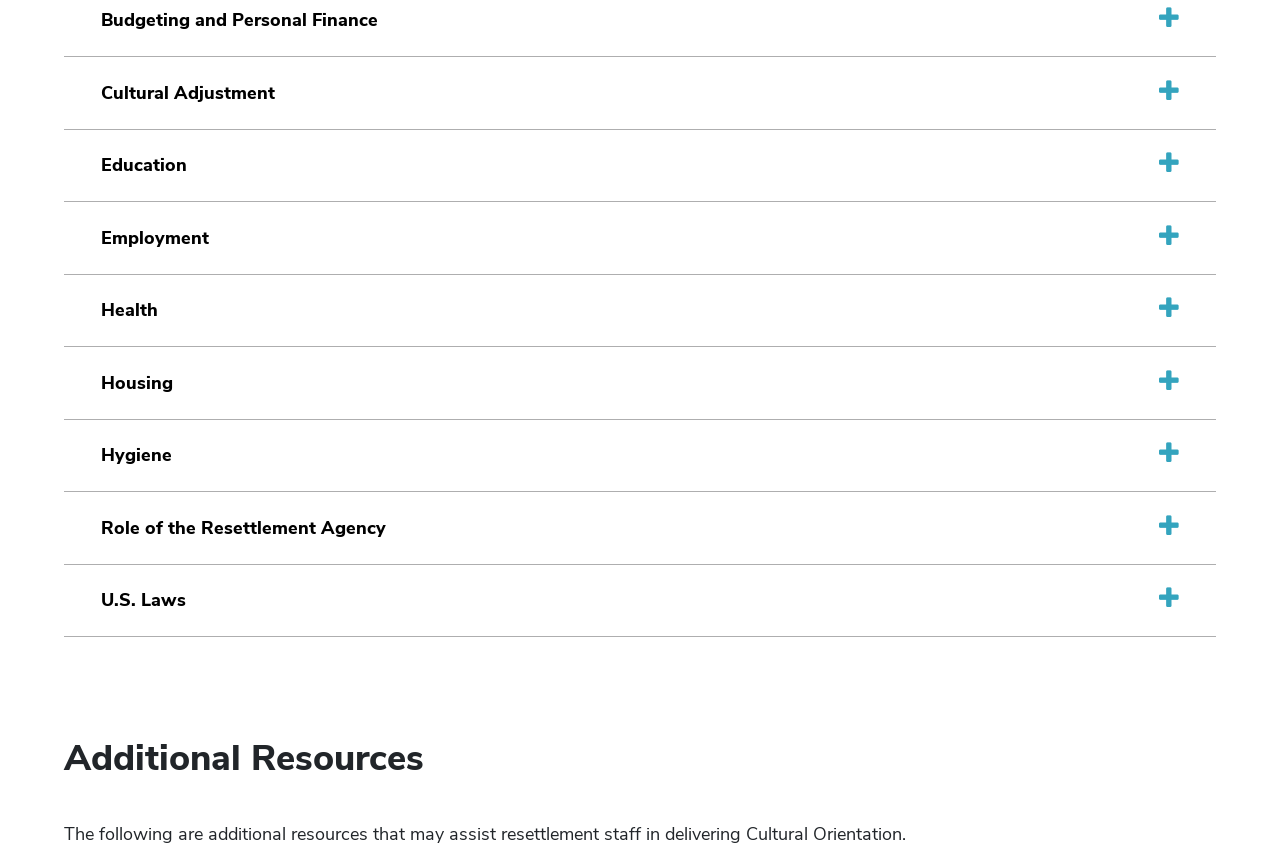How many main topics are covered in Cultural Orientation?
Using the image, answer in one word or phrase.

8